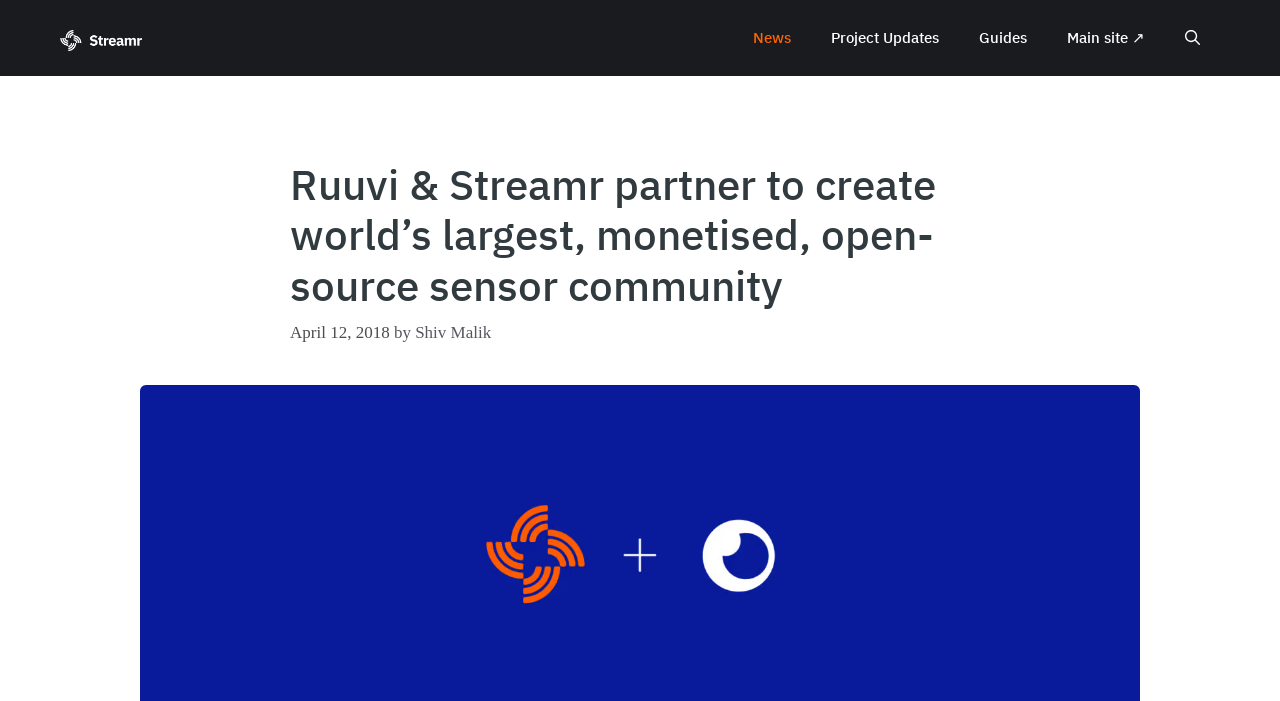Using the description "Main site ↗", locate and provide the bounding box of the UI element.

[0.818, 0.011, 0.91, 0.097]